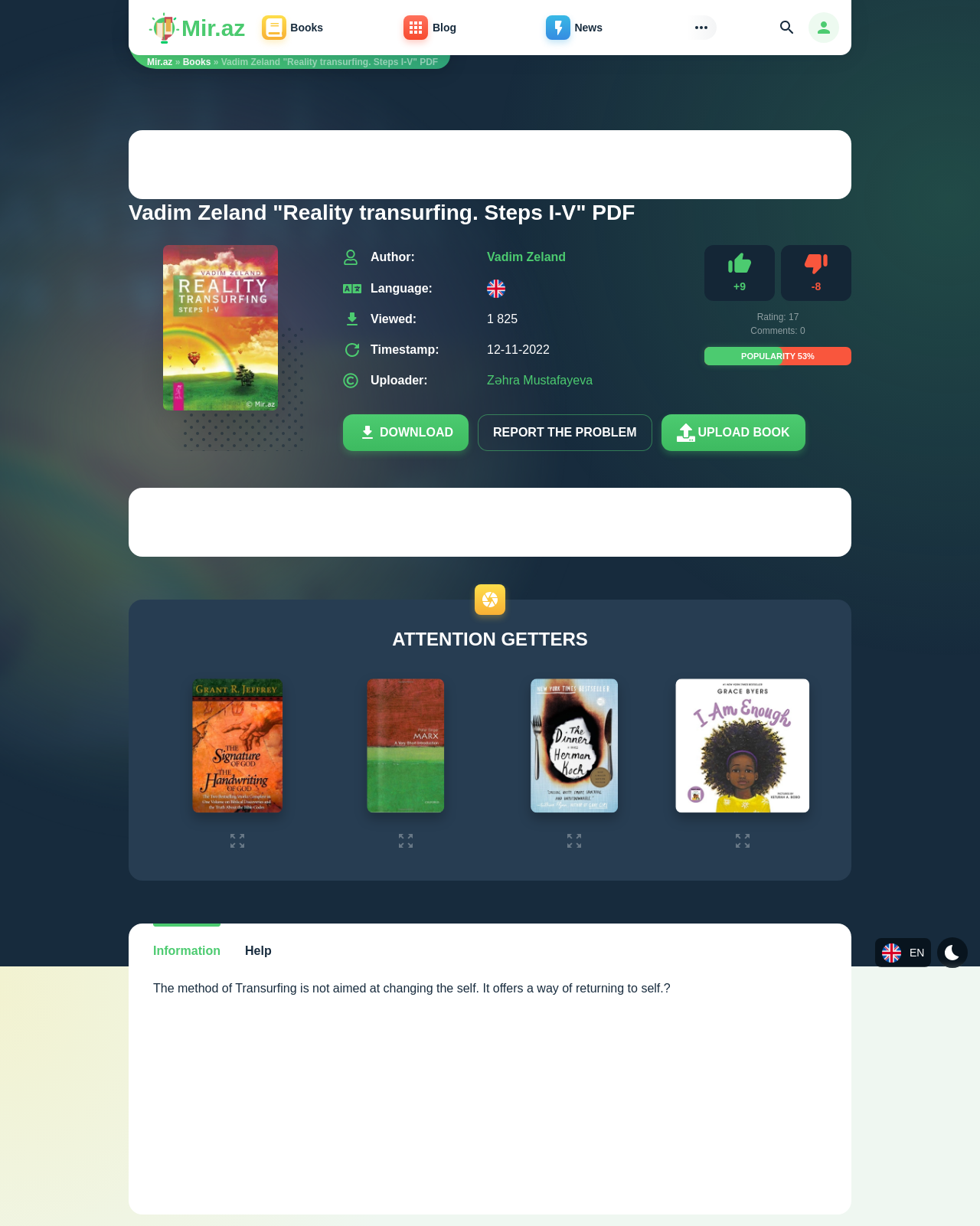Refer to the screenshot and give an in-depth answer to this question: How many views does the book have?

I found the answer by looking at the view count on the page, which is listed as 'Viewed: 1 825'.